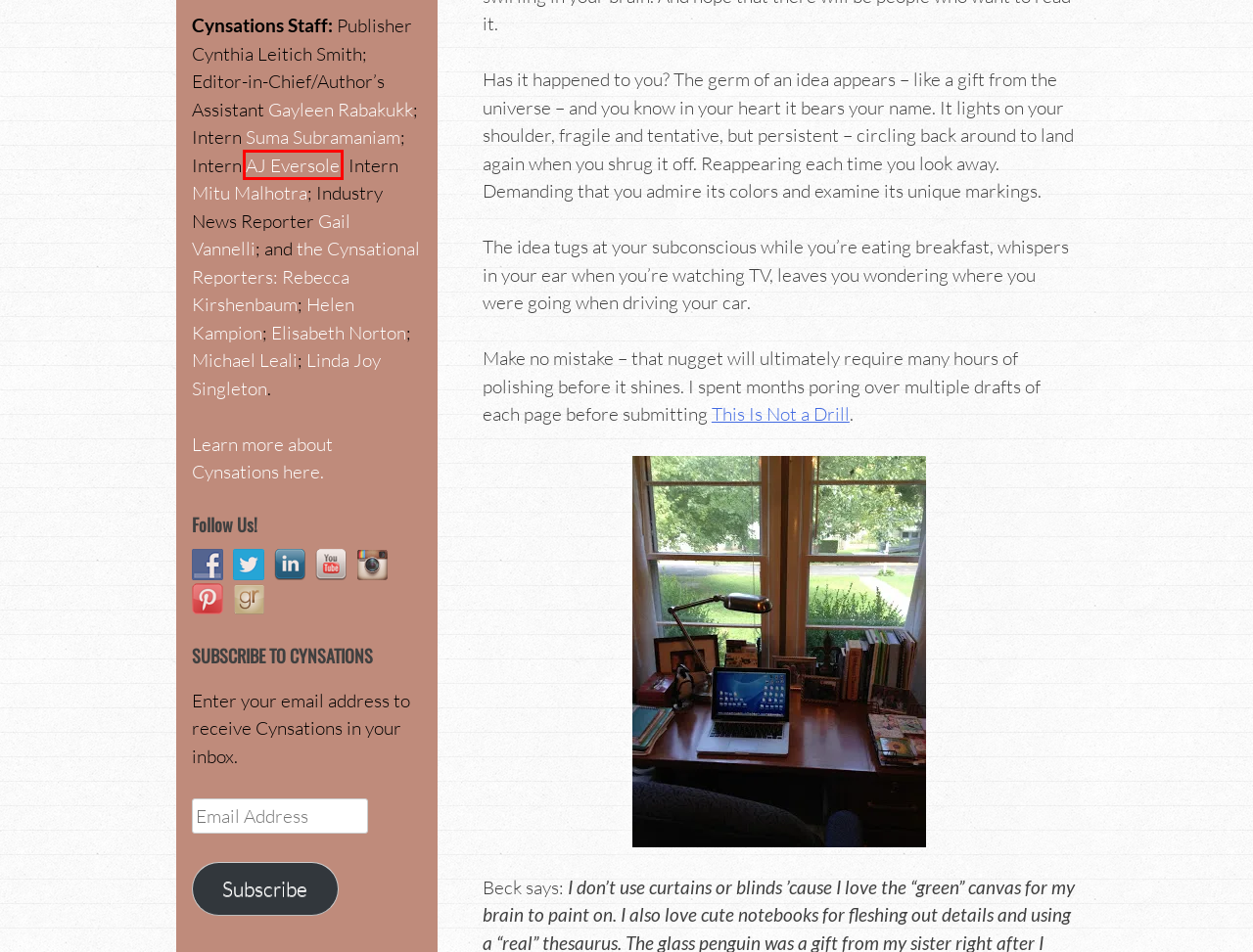Examine the screenshot of a webpage with a red bounding box around a UI element. Your task is to identify the webpage description that best corresponds to the new webpage after clicking the specified element. The given options are:
A. Children's Author | Mitu Malhotra
B. A.J. Eversole – Cherokee Author
C. Cynsational Reporters - Cynthia Leitich Smith
D. Author Gayleen Rabakukk – Inspiring curiosity, courage and compassion
E. About Cynsations - Cynthia Leitich Smith
F. Elisabeth Norton - Author & English Teacher
G. Intern Gail Vannelli - Cynthia Leitich Smith
H. Linda Joy Singleton Children's Book Author - Home

B